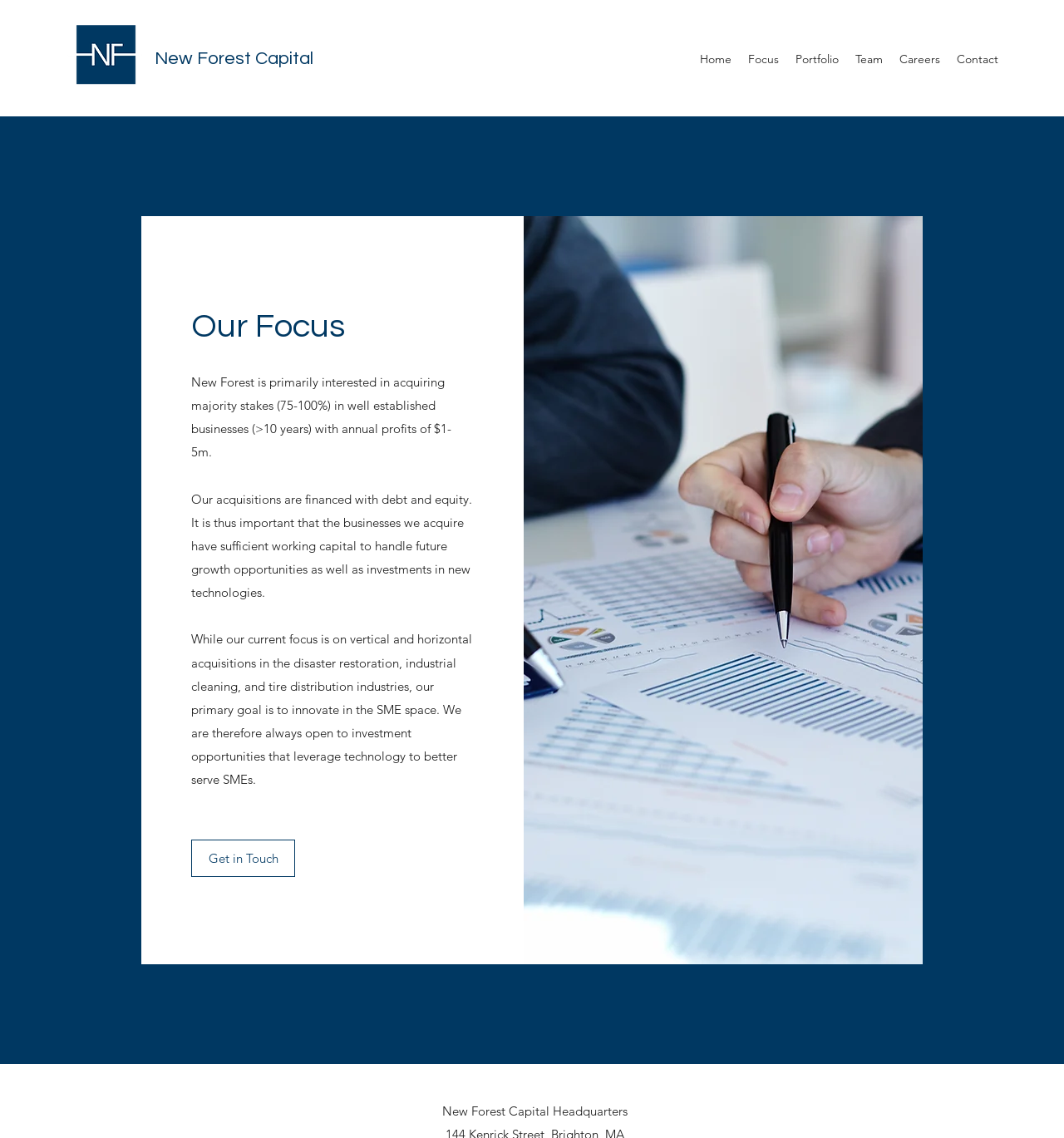Based on the image, please elaborate on the answer to the following question:
What is depicted in the image on the webpage?

The image on the webpage appears to be a visual representation of analysing data, which may be related to New Forest Capital's investment strategy or decision-making process.